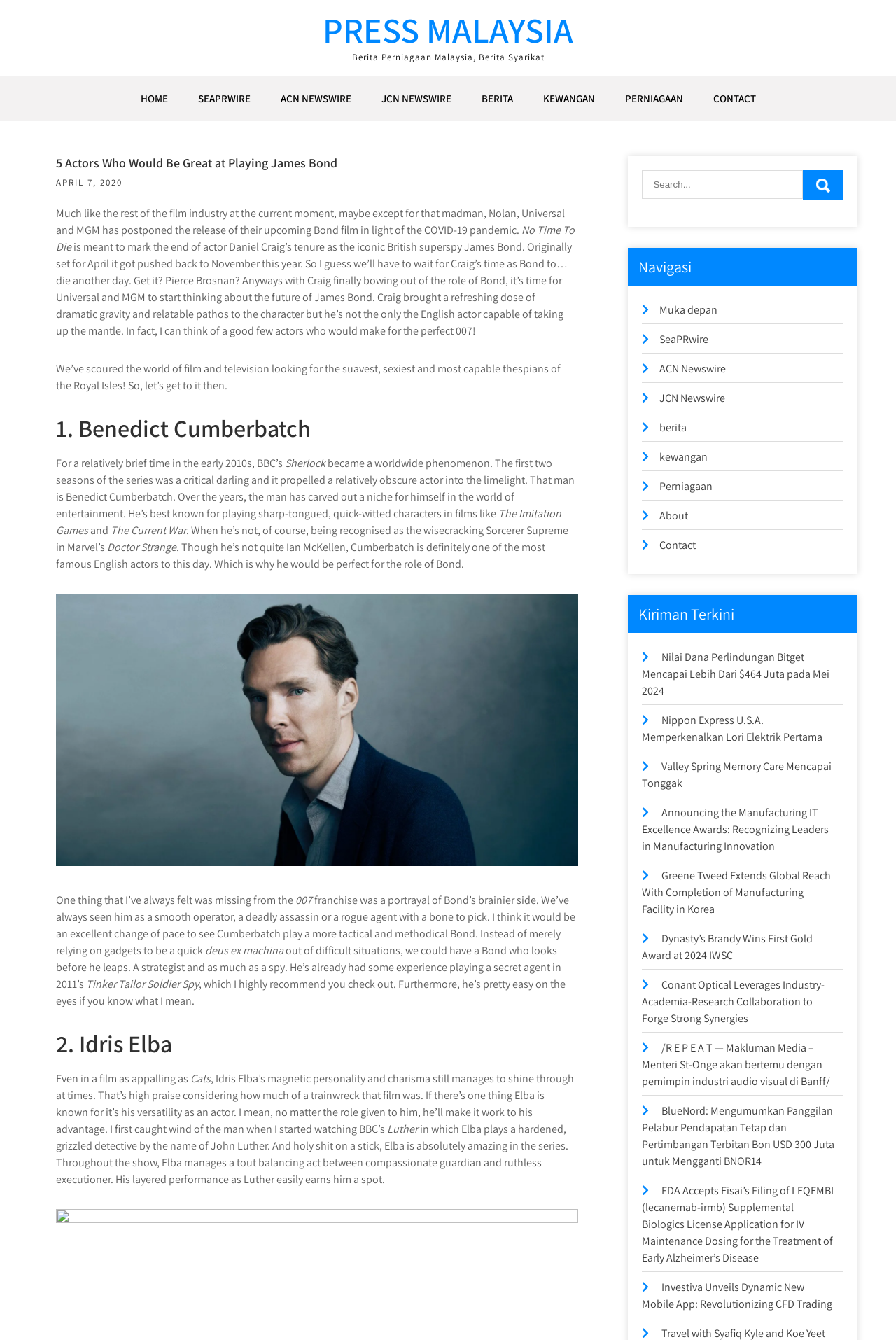What is the name of the BBC series mentioned in the article?
Examine the image and provide an in-depth answer to the question.

I determined the answer by reading the text, which mentions that Benedict Cumberbatch played a role in the BBC series 'Sherlock'.